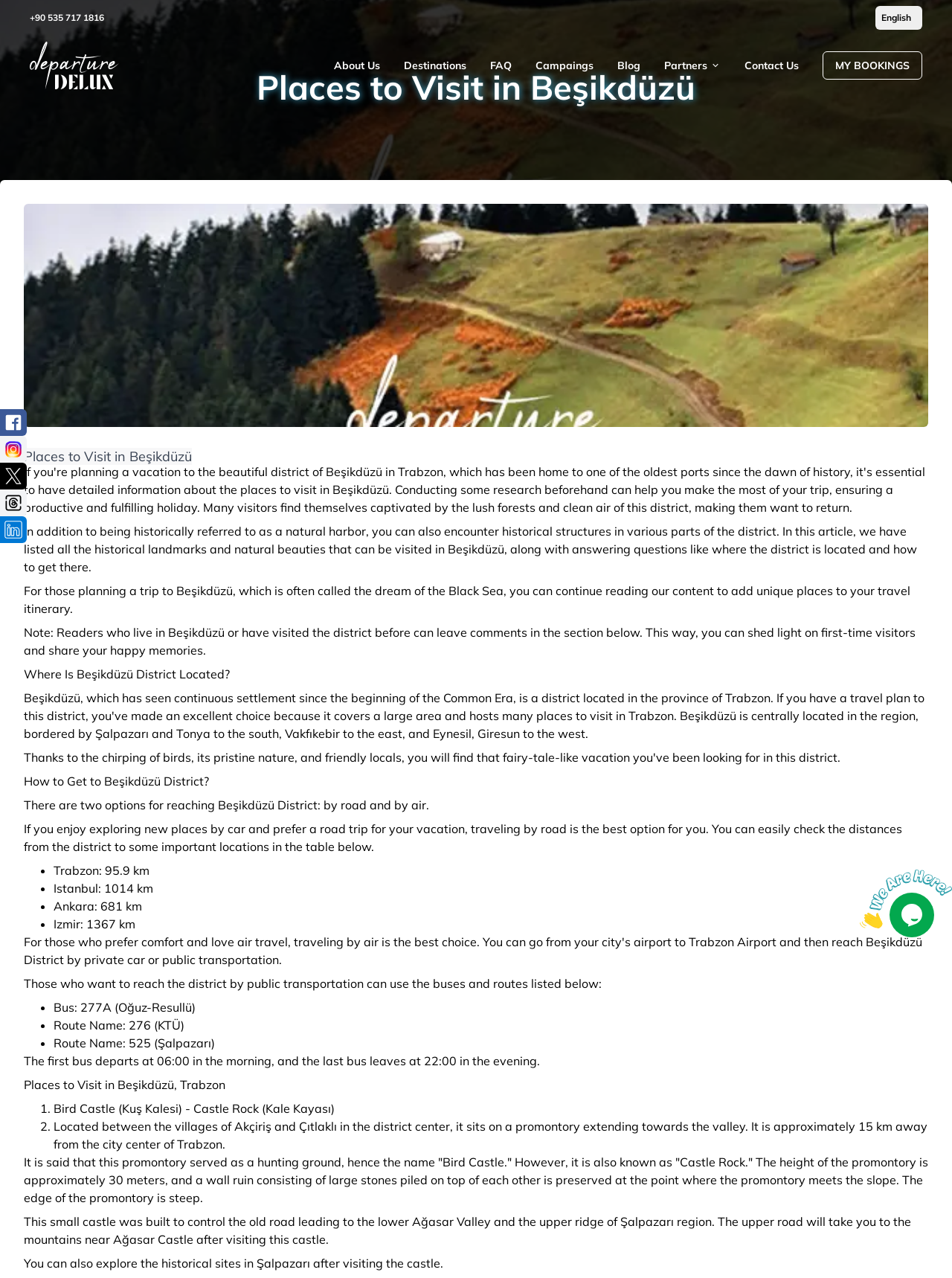Given the element description "name="email" placeholder="Email"", identify the bounding box of the corresponding UI element.

None